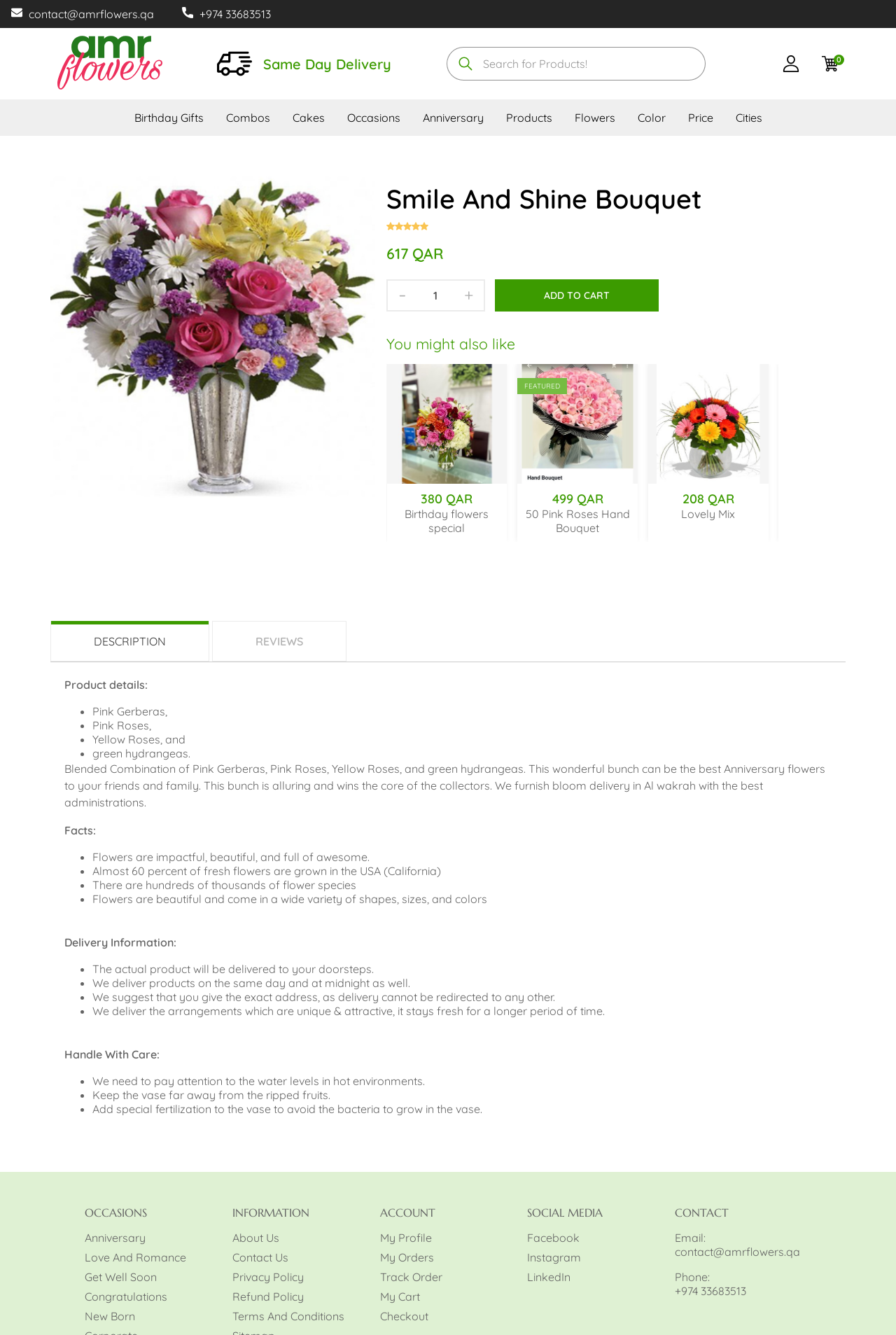Please specify the bounding box coordinates of the region to click in order to perform the following instruction: "Search for something".

None